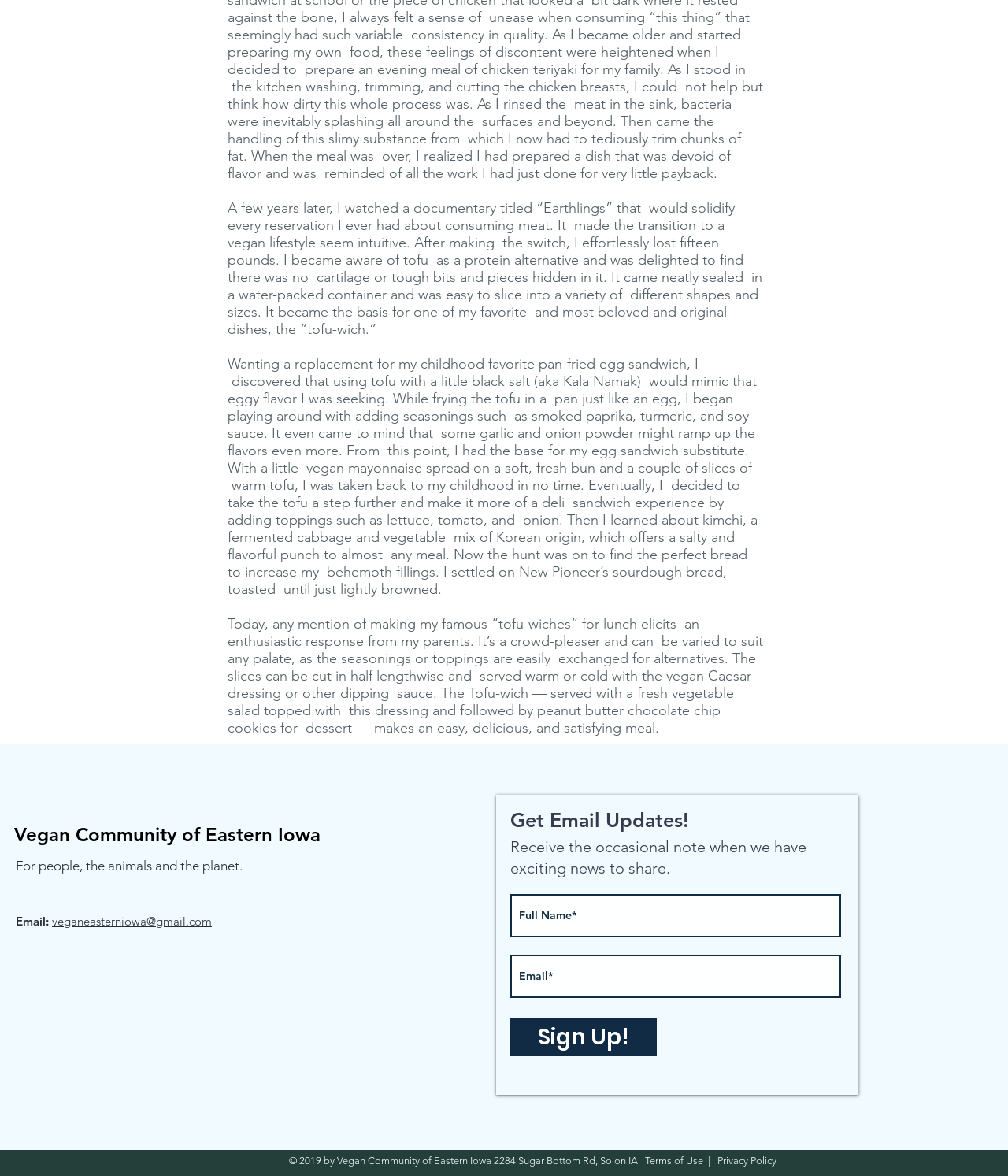Locate the bounding box coordinates of the item that should be clicked to fulfill the instruction: "Enter email address".

[0.506, 0.812, 0.834, 0.849]